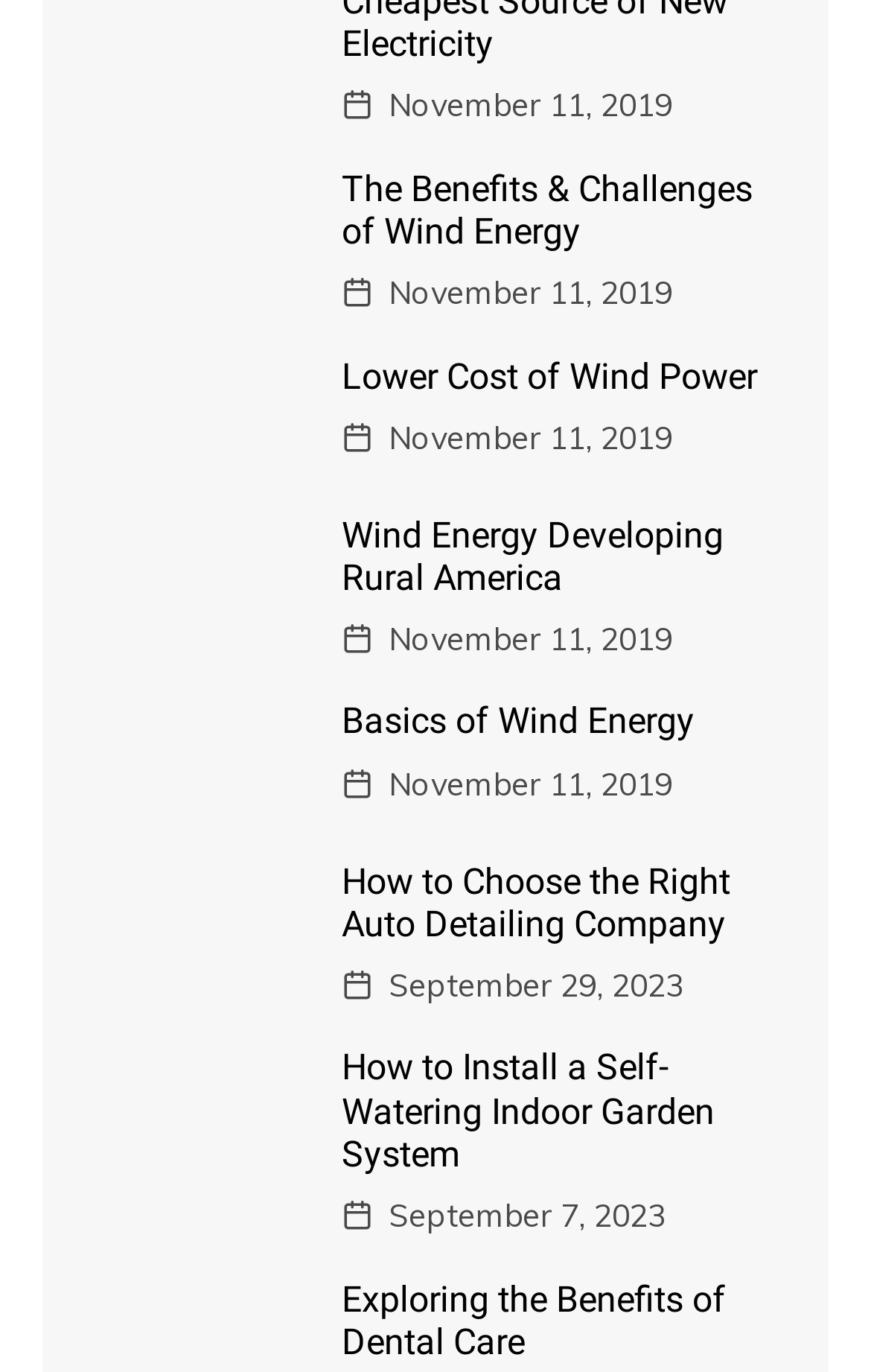Pinpoint the bounding box coordinates of the area that must be clicked to complete this instruction: "Read about Lower Cost of Wind Power".

[0.392, 0.258, 0.9, 0.29]